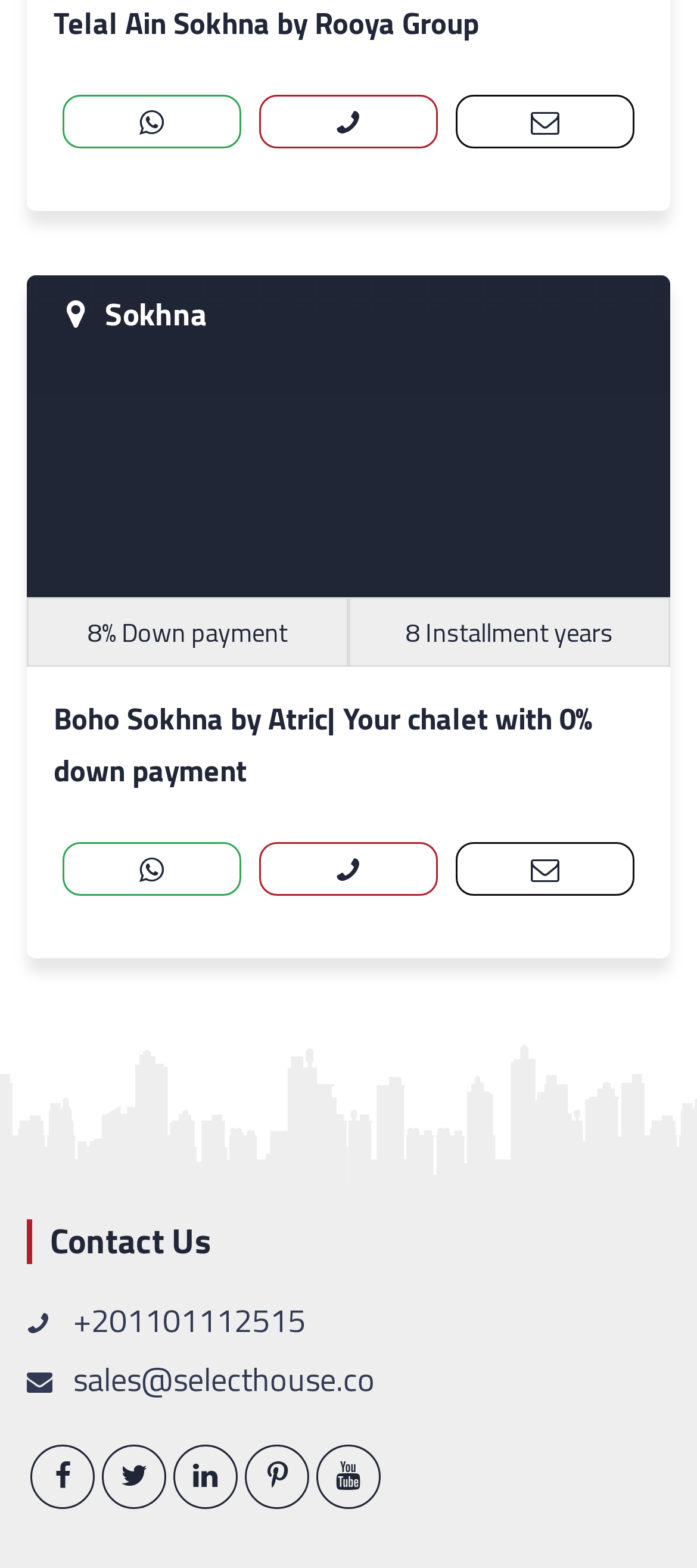Given the description parent_node: Sokhna, predict the bounding box coordinates of the UI element. Ensure the coordinates are in the format (top-left x, top-left y, bottom-right x, bottom-right y) and all values are between 0 and 1.

[0.038, 0.176, 0.962, 0.381]